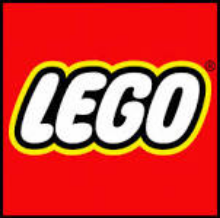Give a thorough caption of the image, focusing on all visible elements.

The image prominently features the iconic LEGO logo, characterized by its bold, stylized lettering in white with a distinct black outline. This logo is set against a vibrant red background, which enhances its visibility and appeal. The logo represents LEGO, a globally recognized brand known for its interlocking plastic brick construction toys. The image is part of a promotional context likely linking to LEGO-related content on a website, specifically under the section titled "Buy LEGO," which highlights LEGO Brand Retail offerings. This branding signifies the playful and creative essence of the LEGO community, appealing to fans of all ages.